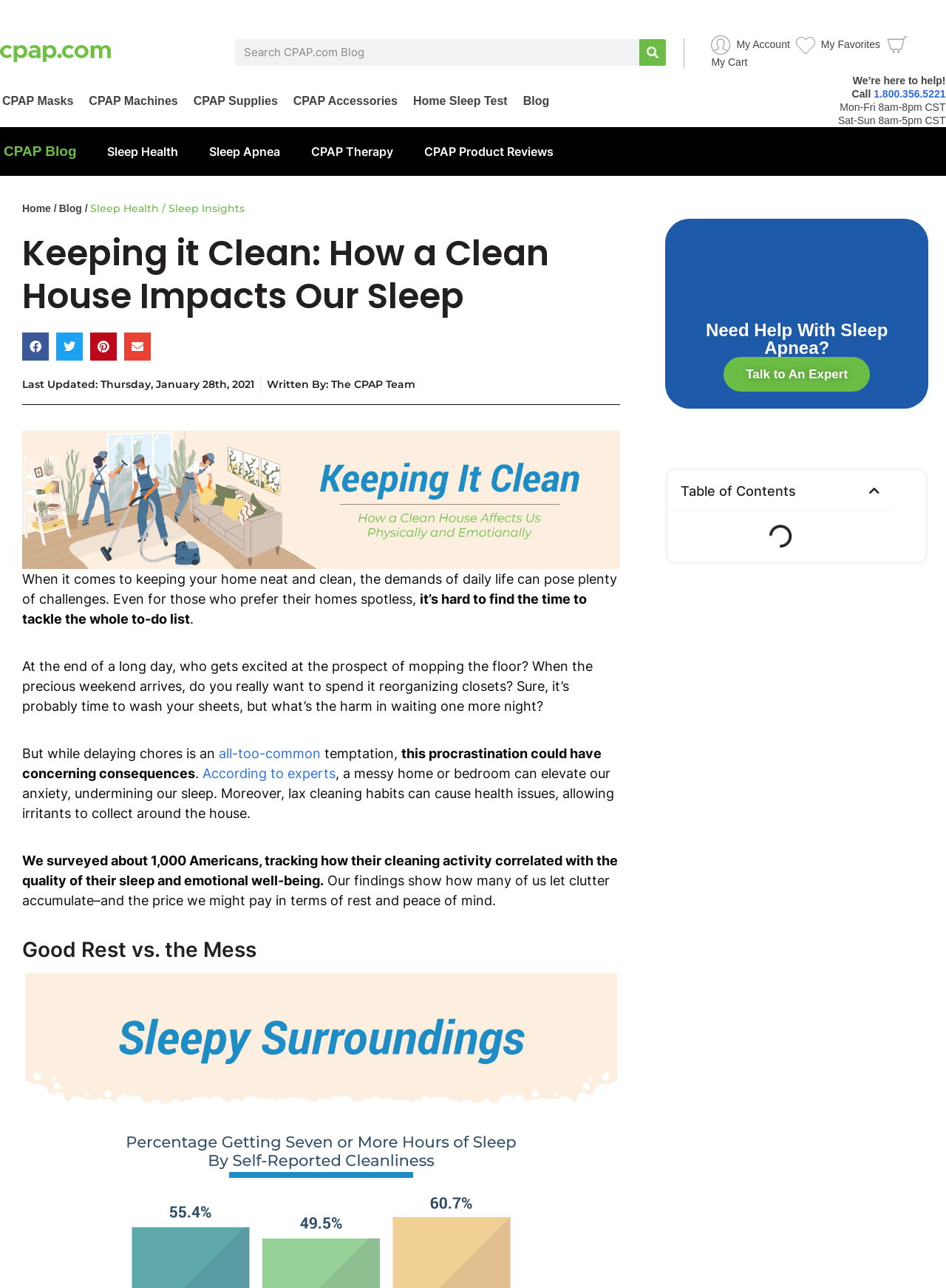What is the category of the link 'CPAP Machines'?
From the image, respond with a single word or phrase.

CPAP Supplies